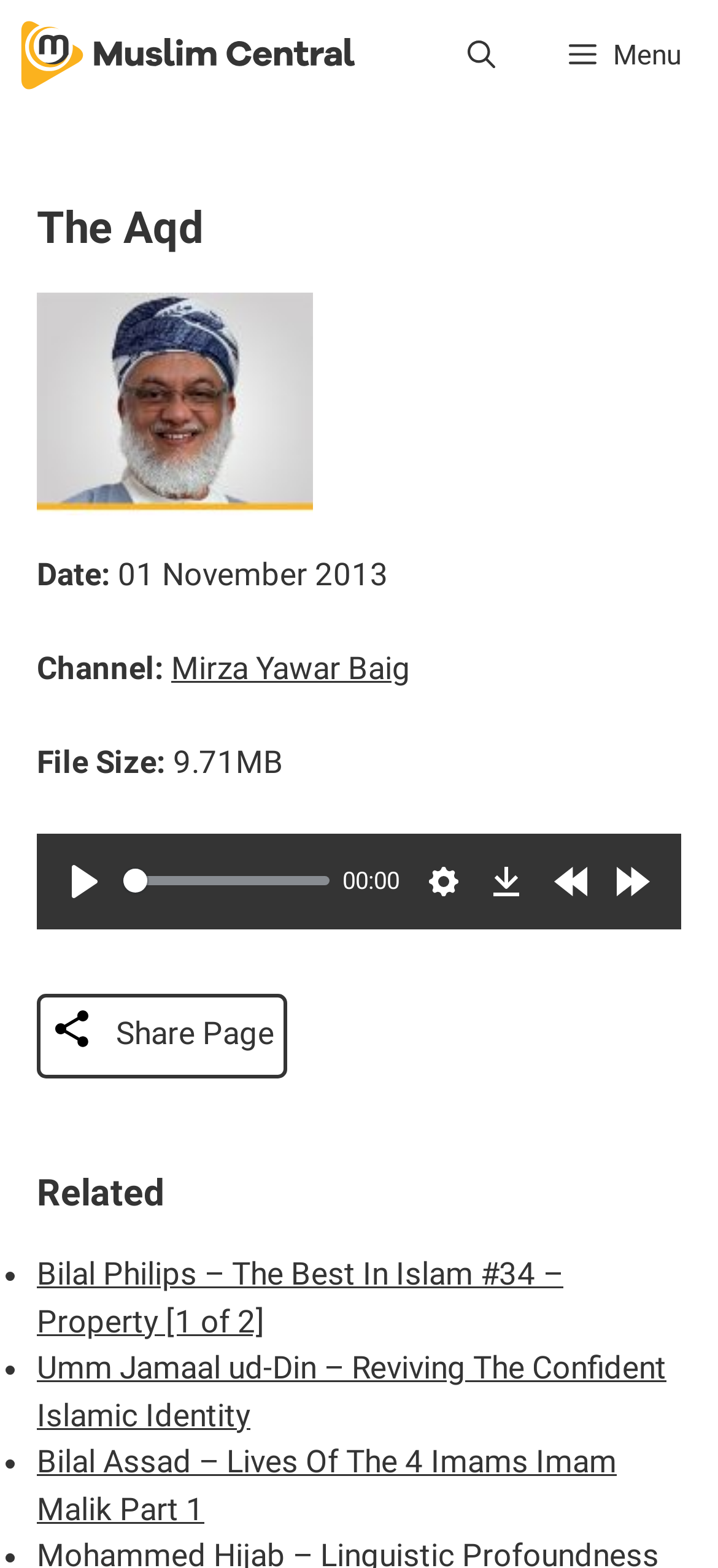Give the bounding box coordinates for the element described by: "Settings".

[0.576, 0.543, 0.658, 0.581]